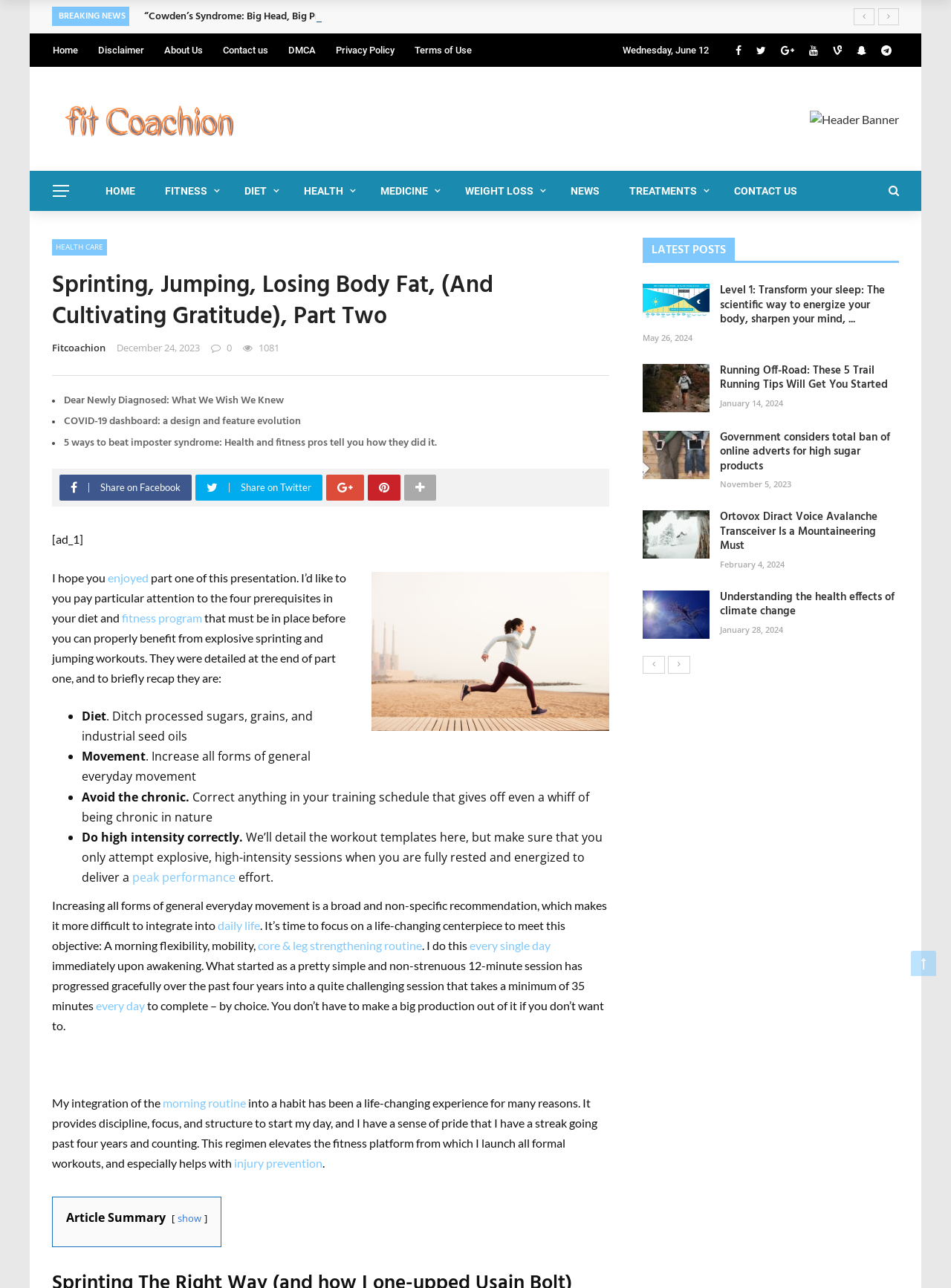Provide the bounding box coordinates for the area that should be clicked to complete the instruction: "Click on the 'Fitcoachion' link".

[0.055, 0.265, 0.111, 0.275]